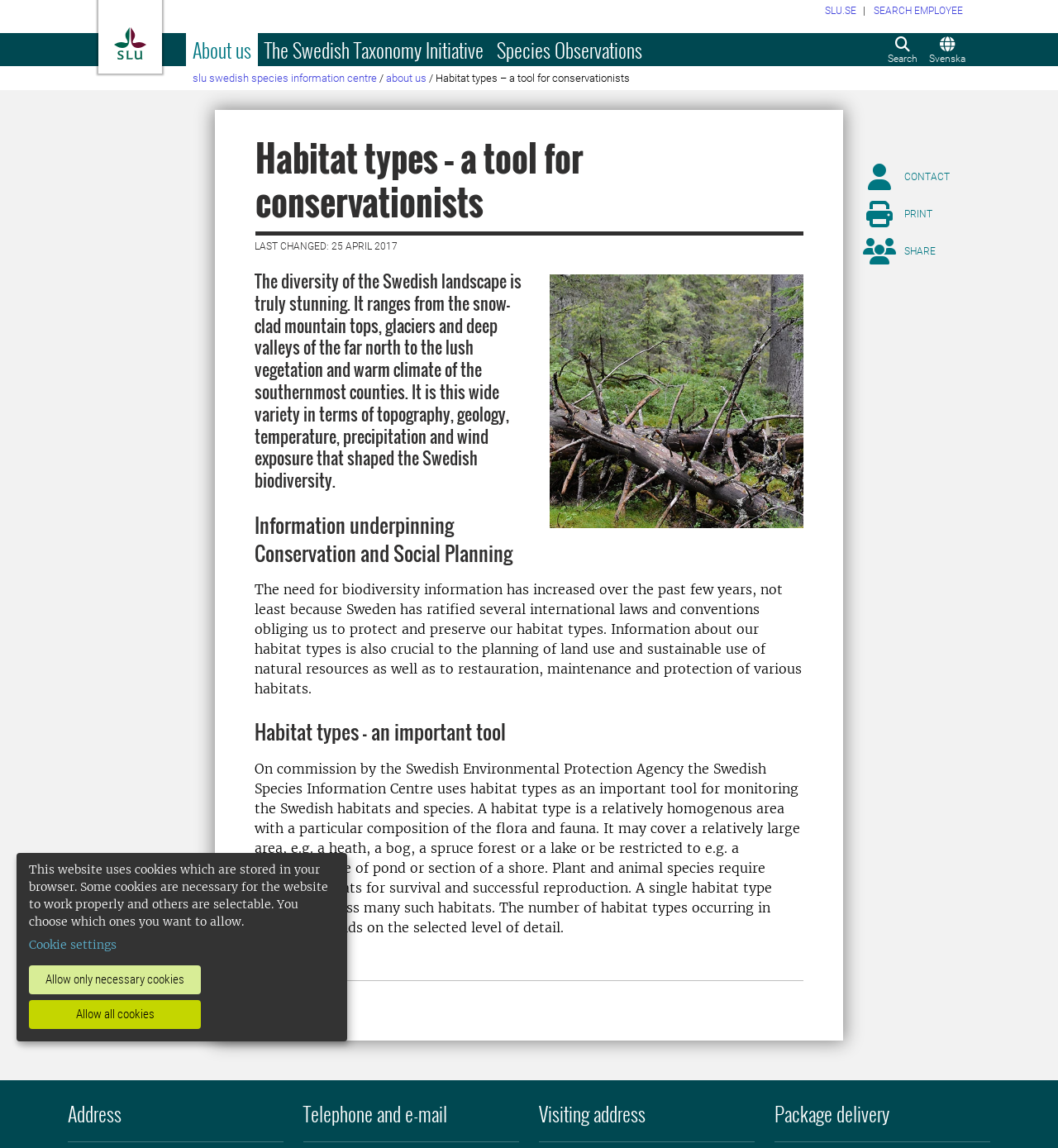Provide a brief response to the question using a single word or phrase: 
What is the image on the webpage?

Urskog i Ångermanland